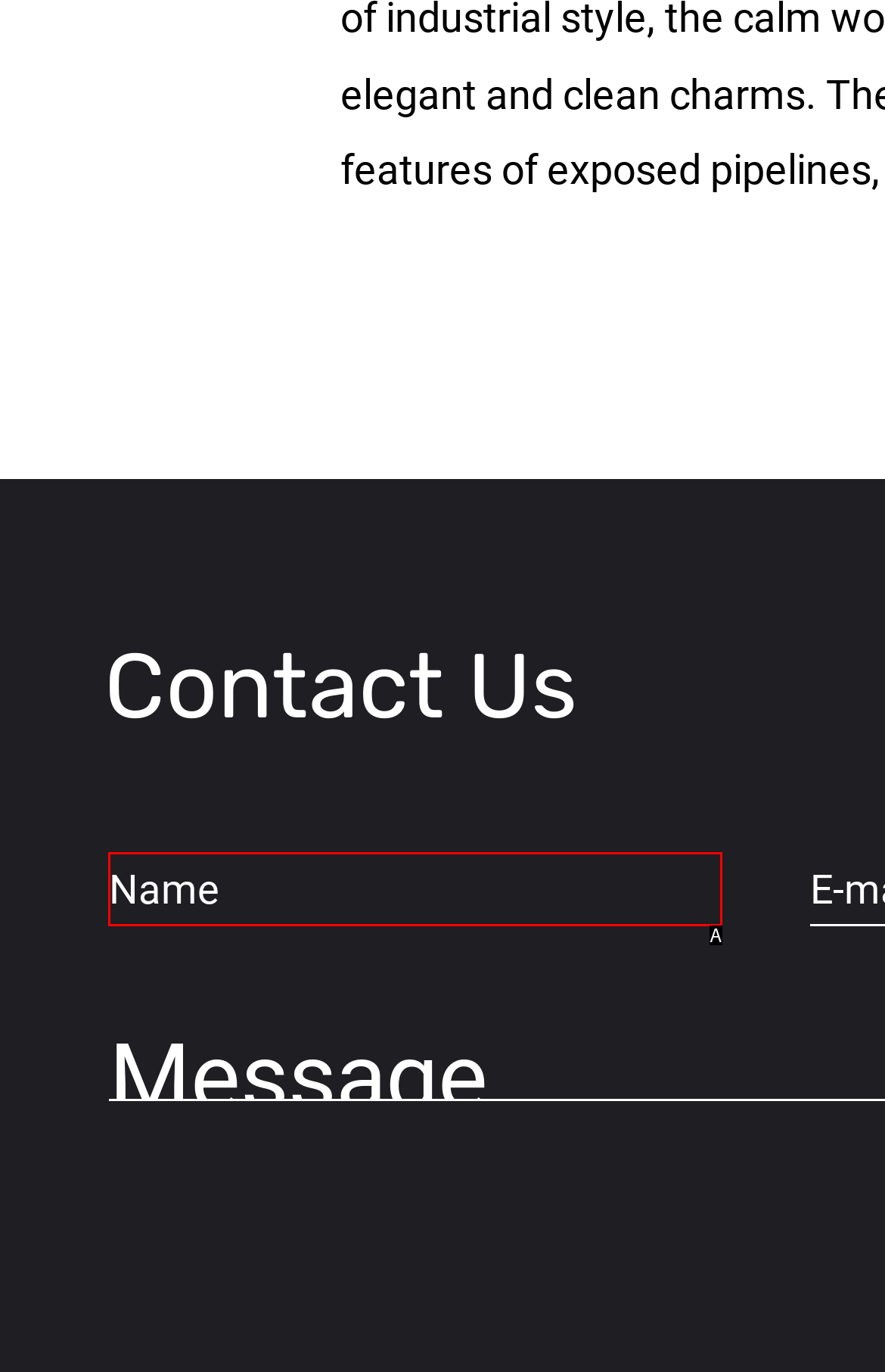Identify the UI element that best fits the description: aria-label="Name" name="name" placeholder="Name"
Respond with the letter representing the correct option.

A